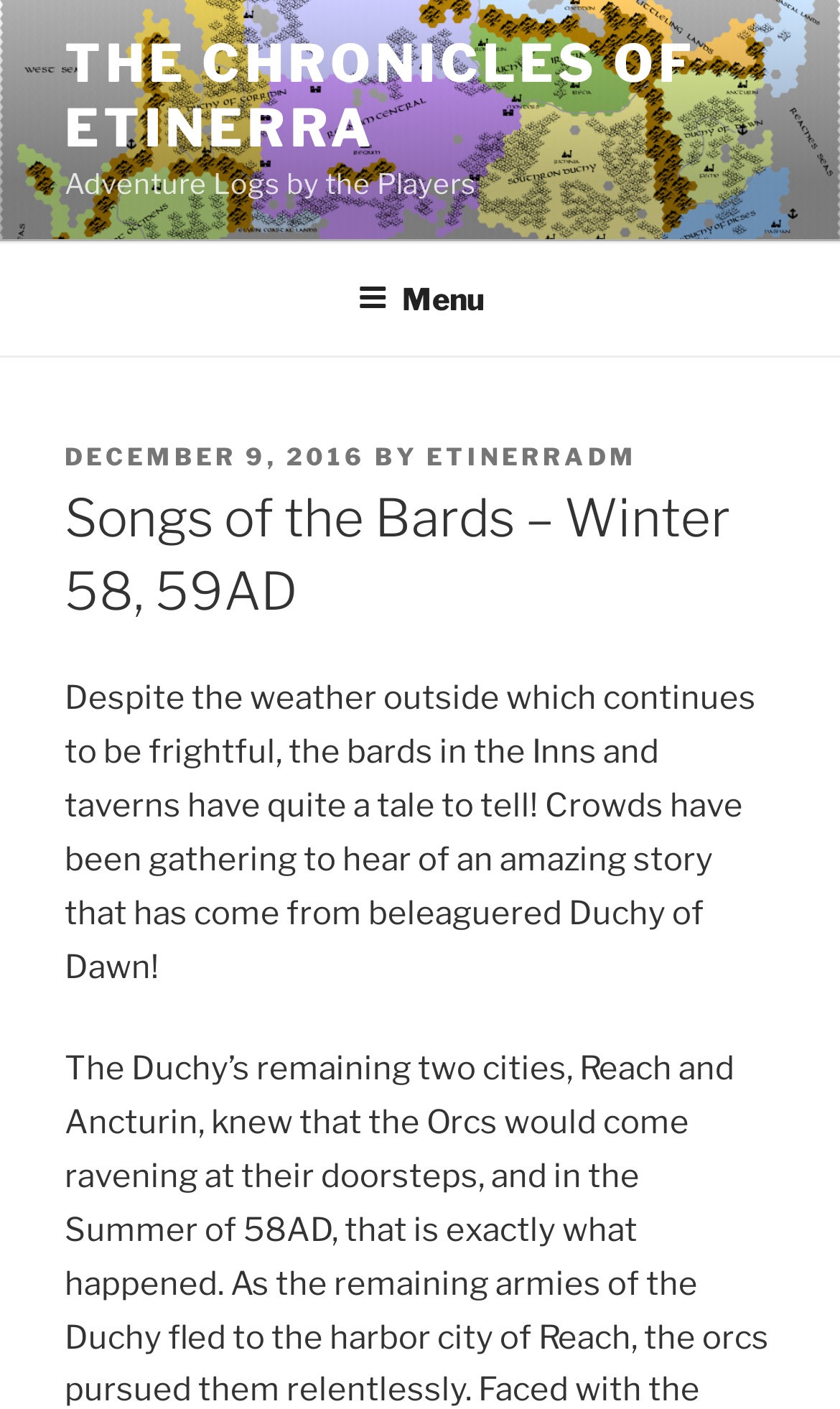What is the name of the chronicles? Based on the screenshot, please respond with a single word or phrase.

The Chronicles of Etinerra